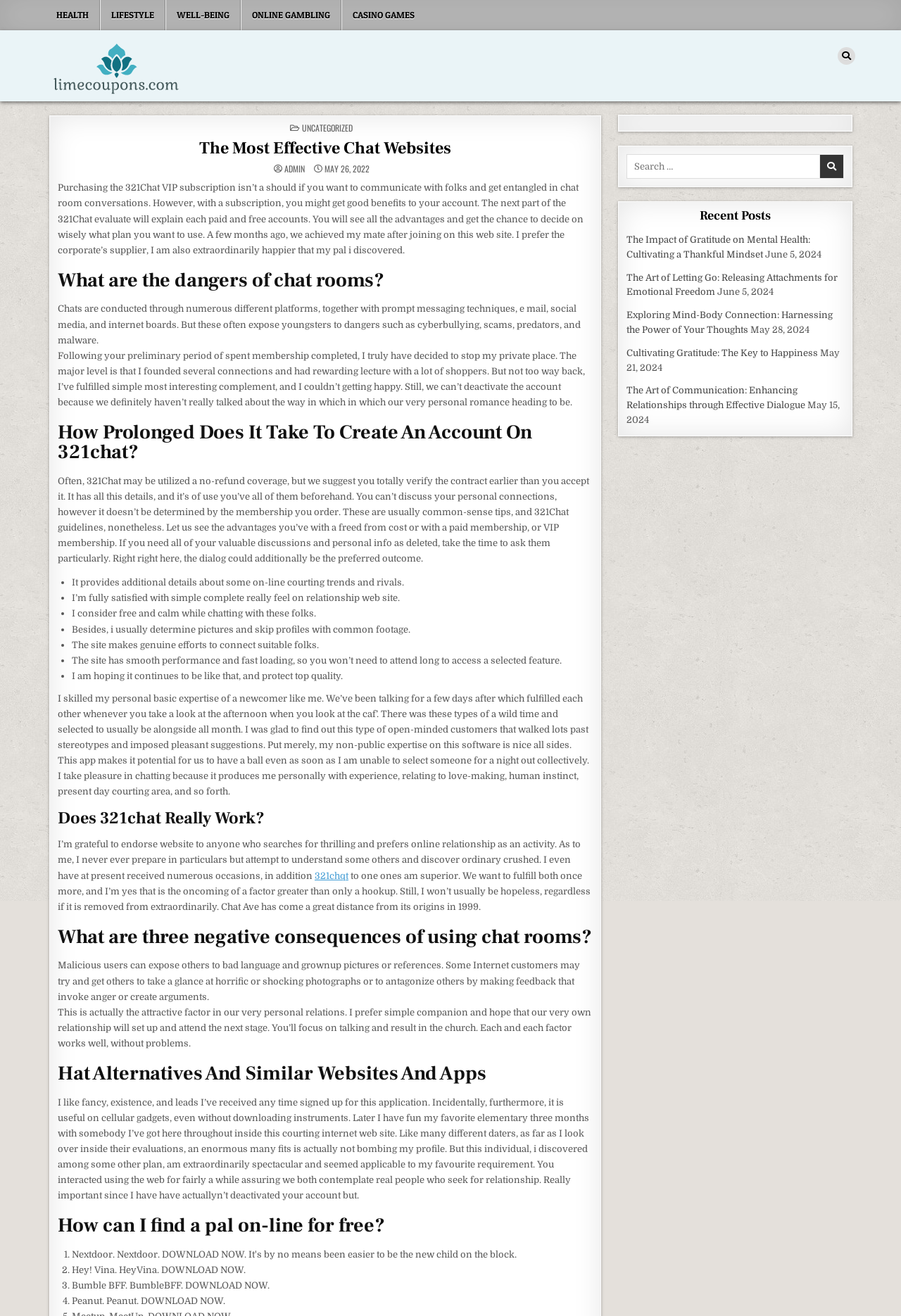Identify the bounding box coordinates for the UI element described as: "The Most Effective Chat Websites". The coordinates should be provided as four floats between 0 and 1: [left, top, right, bottom].

[0.221, 0.105, 0.501, 0.121]